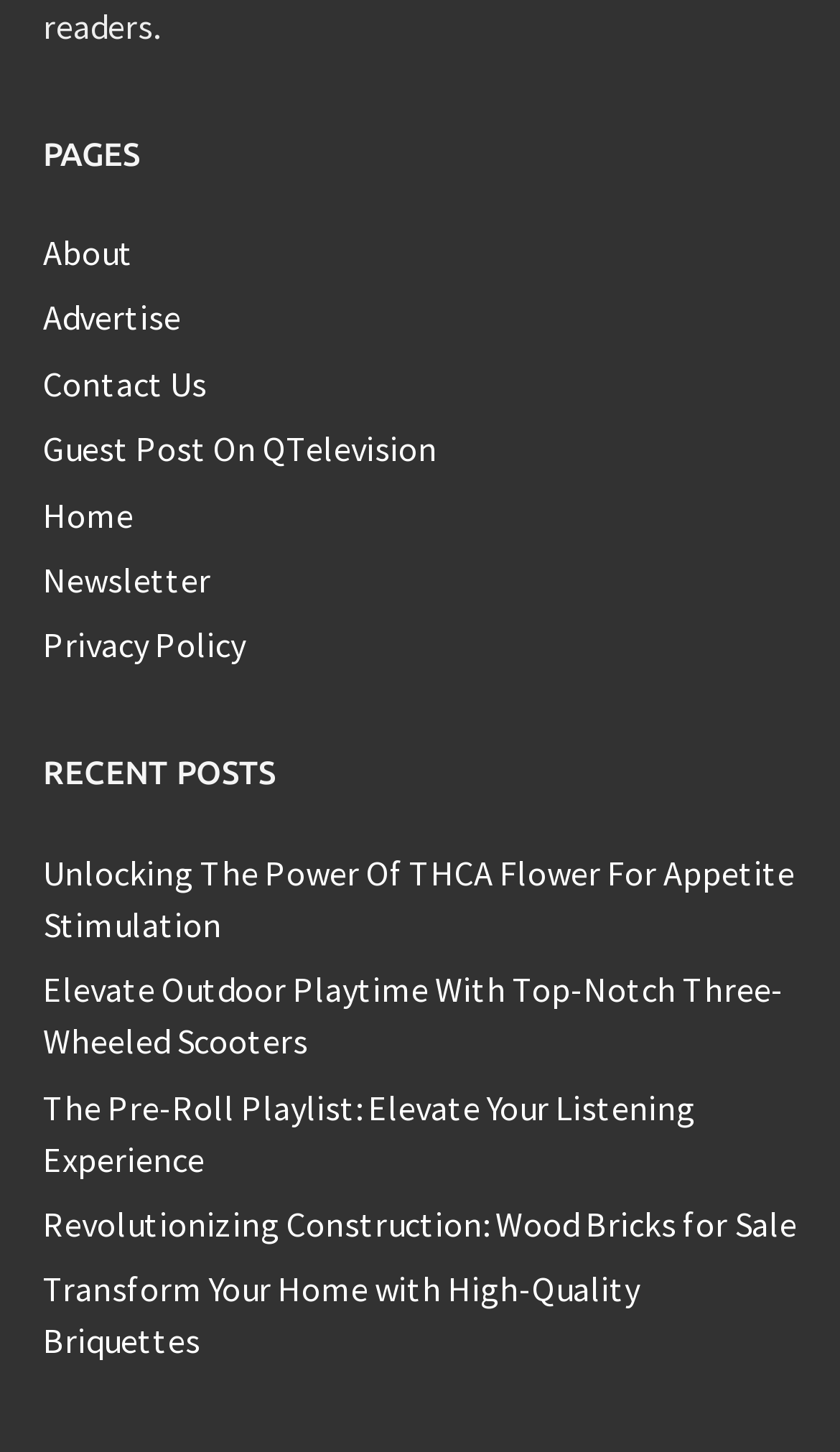Determine the bounding box coordinates of the clickable region to follow the instruction: "go to home page".

[0.051, 0.339, 0.159, 0.369]